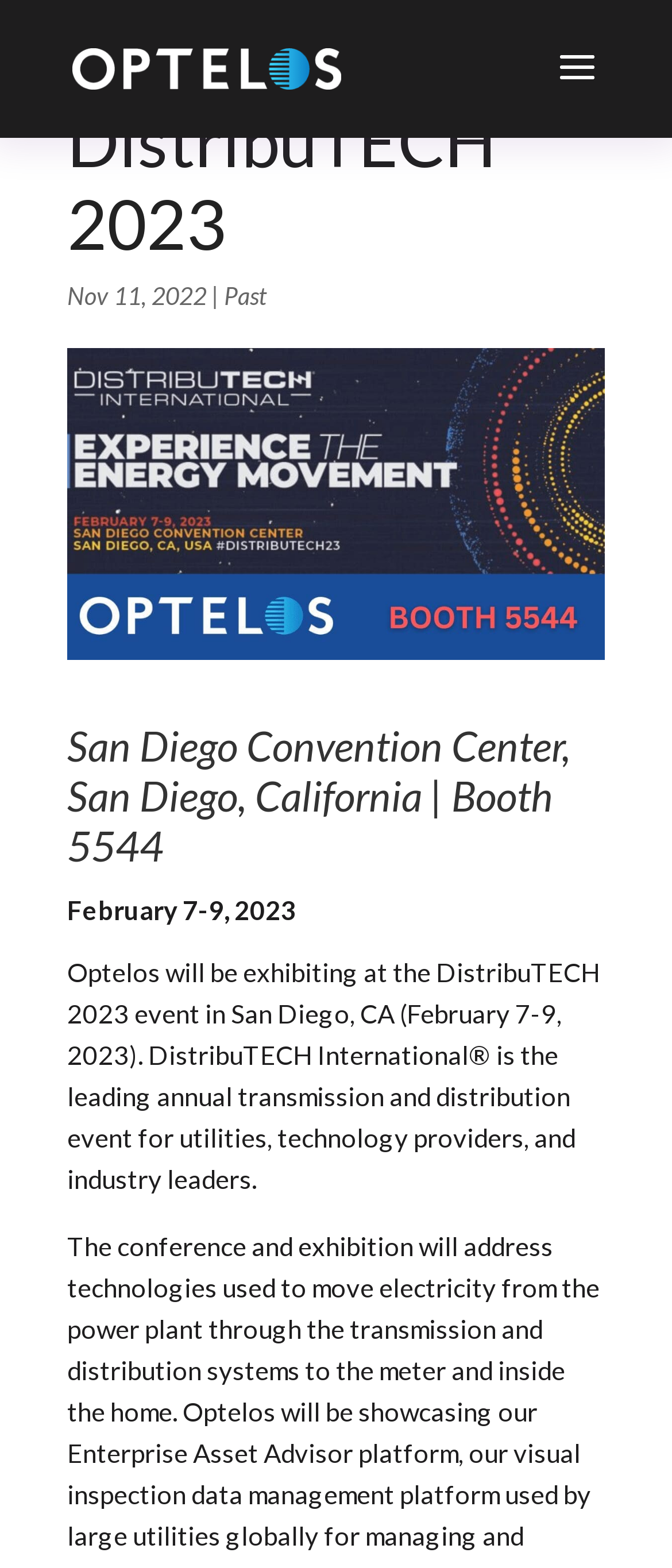Based on the image, provide a detailed and complete answer to the question: 
What is the booth number of Optelos?

I found the answer by looking at the heading element with the text 'San Diego Convention Center, San Diego, California | Booth 5544' which provides the booth number of Optelos.